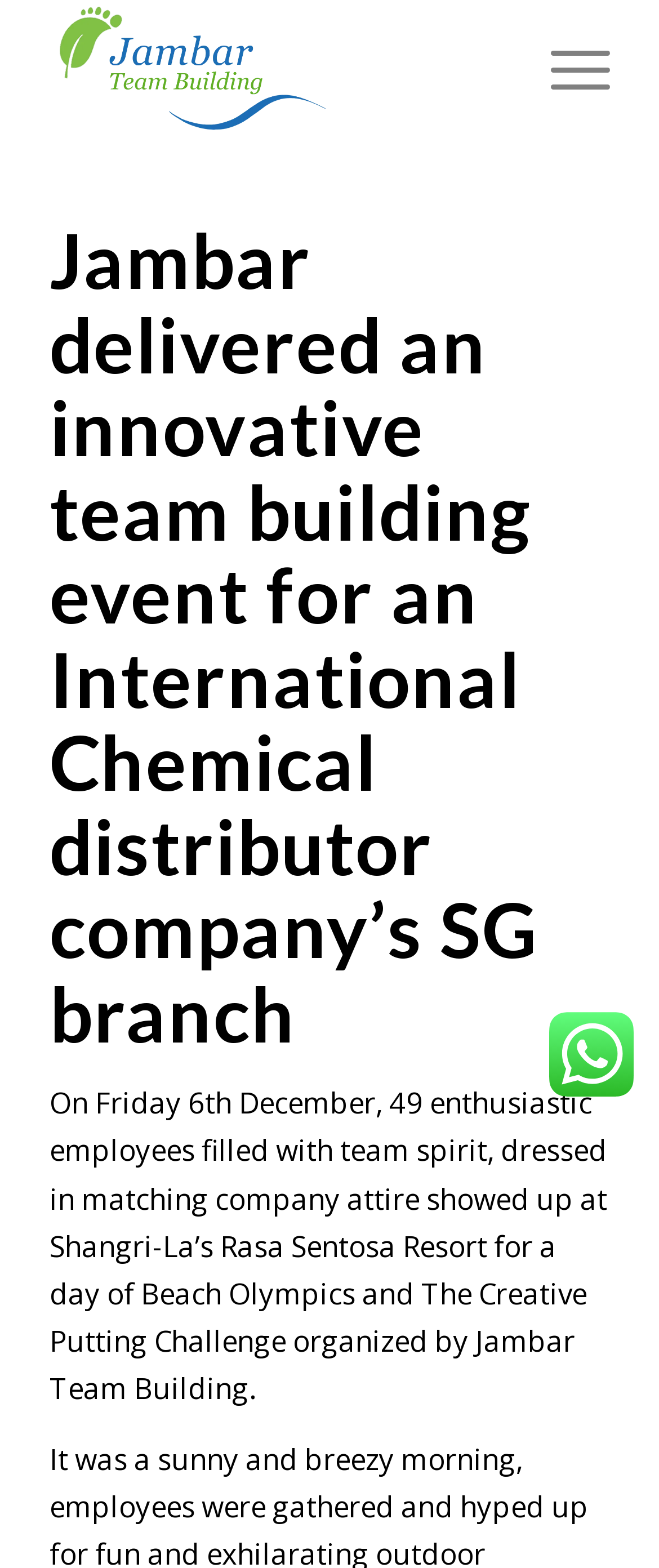Using the information in the image, give a comprehensive answer to the question: 
What is the company attire worn by the employees?

The StaticText element states that the employees were 'dressed in matching company attire'.